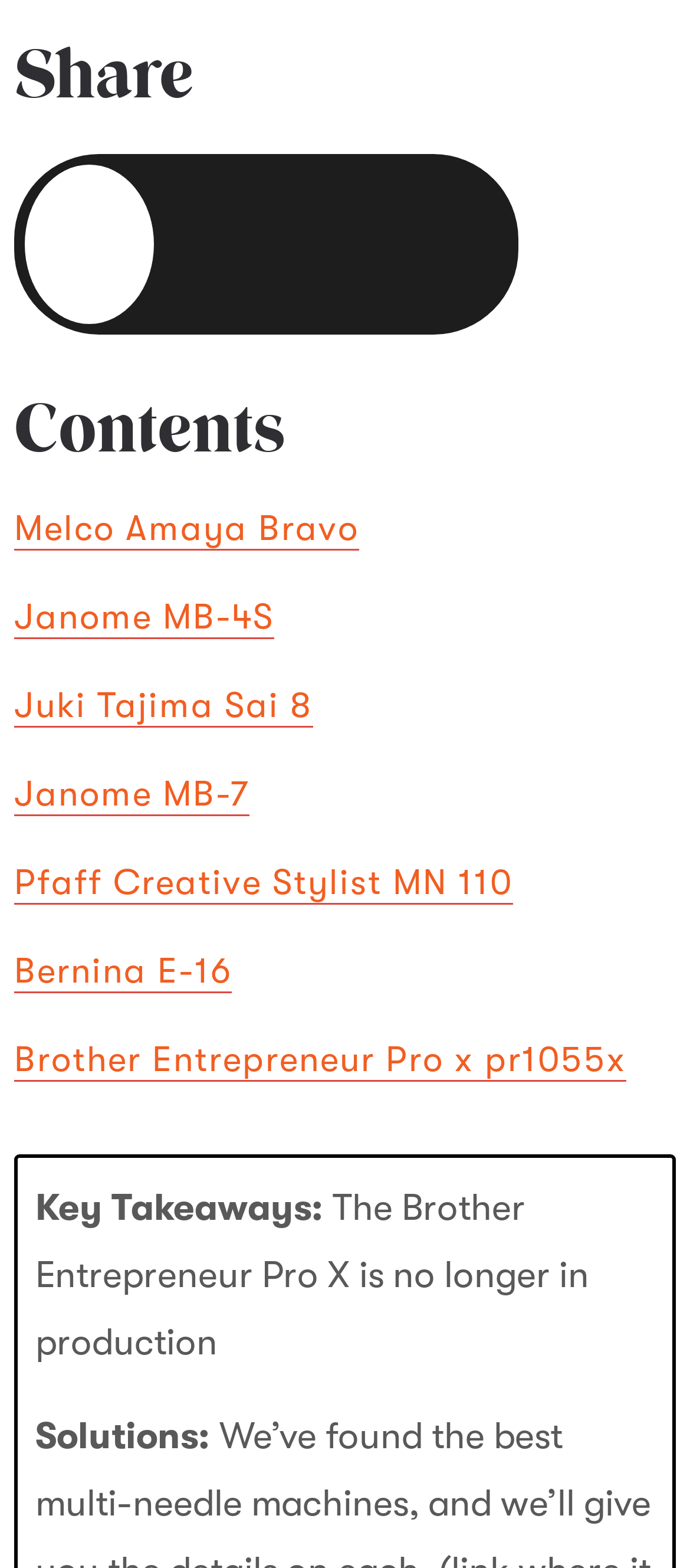What is the first social media platform listed? Refer to the image and provide a one-word or short phrase answer.

facebook